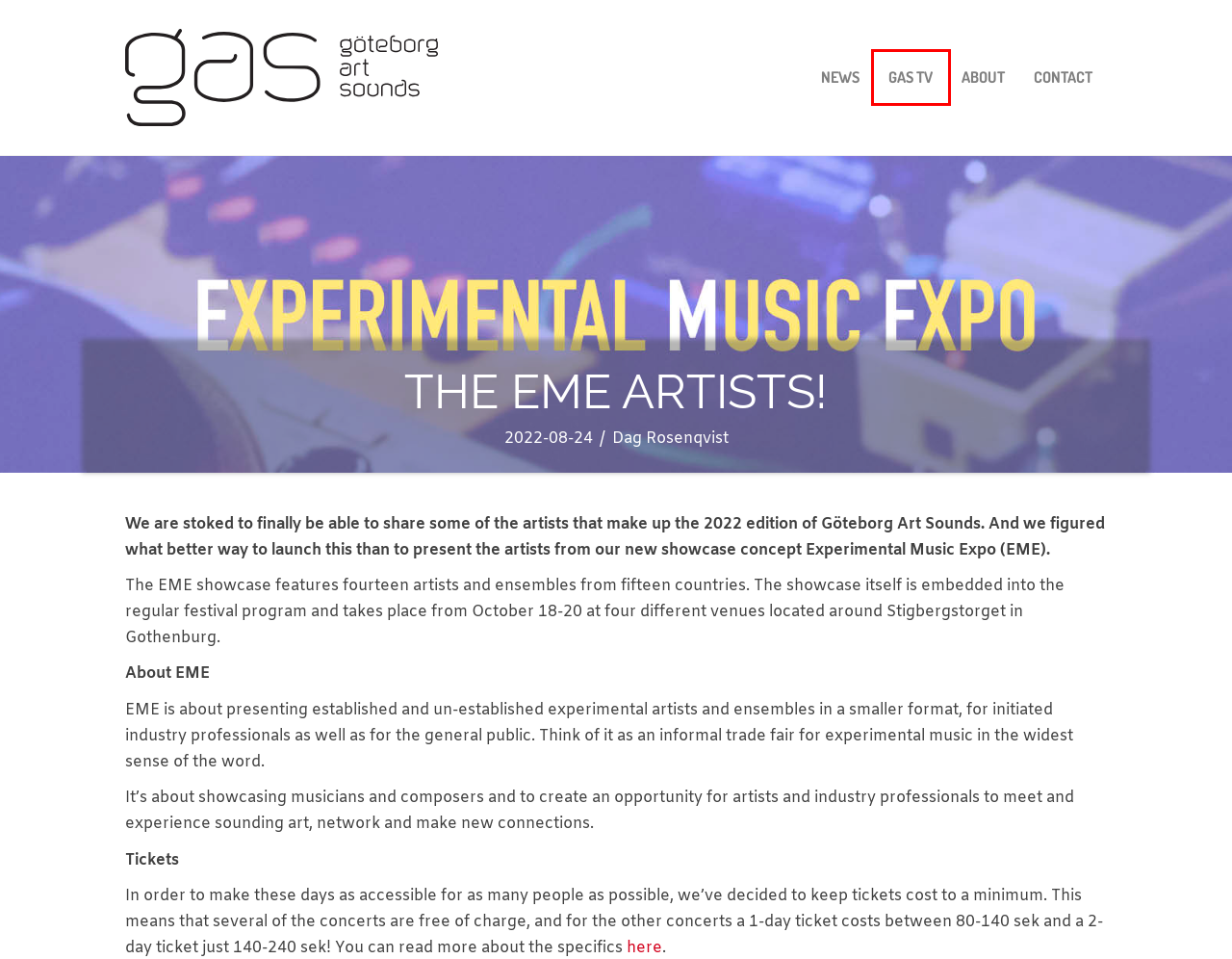You have a screenshot showing a webpage with a red bounding box around a UI element. Choose the webpage description that best matches the new page after clicking the highlighted element. Here are the options:
A. News - Göteborg Art Sounds Festival 2024 coming soon!
B. Husen som gör Göteborg | Higab
C. Ticket Information – Experimental Music Expo - Göteborg Art Sounds Festival 2024 coming soon!
D. Dag Rosenqvist, författare på Göteborg Art Sounds Festival 2024 coming soon!
E. Frontpage - Göteborg Art Sounds Festival 2024 coming soon!
F. Contact - Göteborg Art Sounds Festival 2024 coming soon!
G. About - Göteborg Art Sounds Festival 2024 coming soon!
H. GAS TV - Göteborg Art Sounds Festival 2024 coming soon!

H